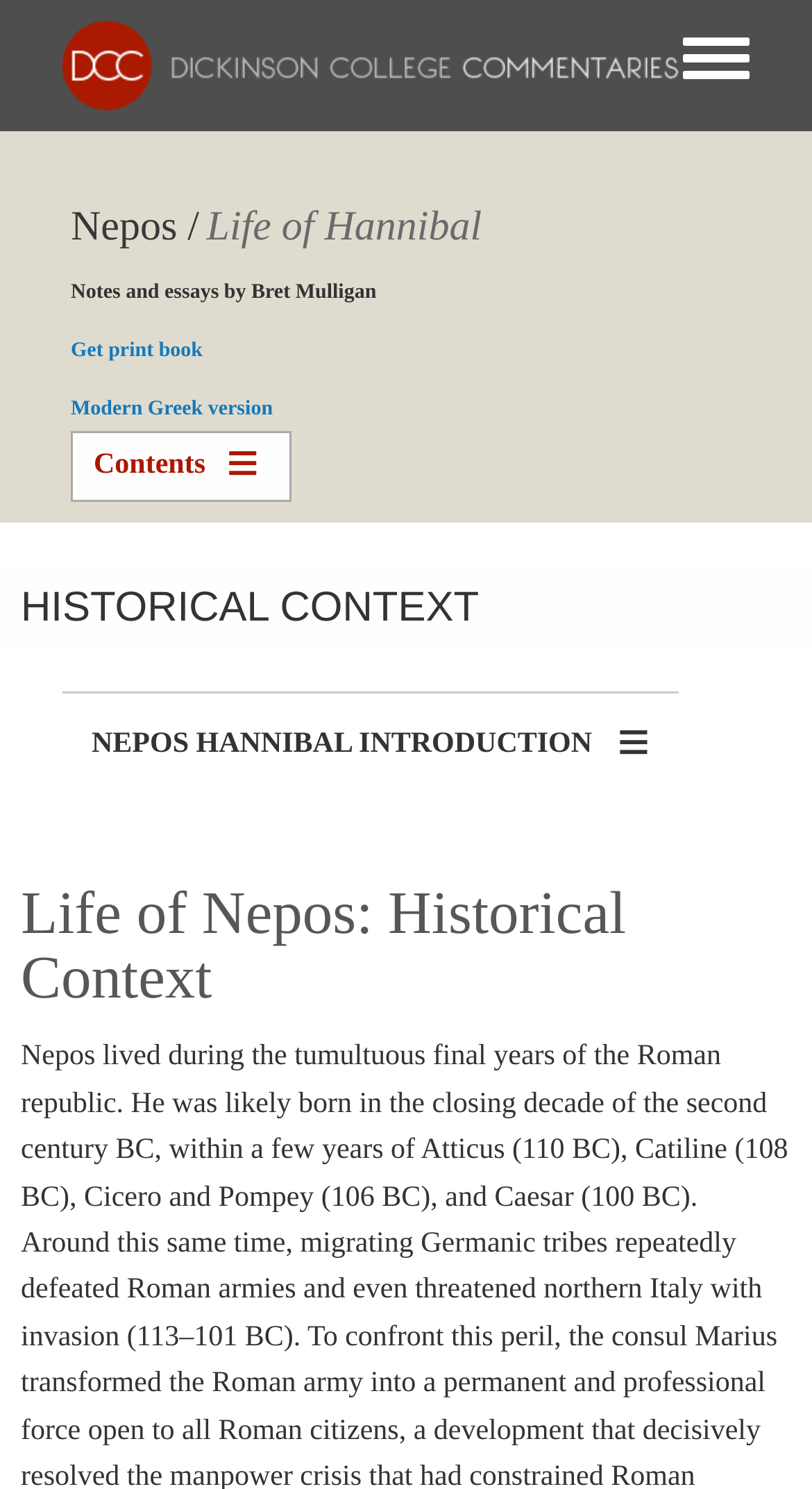Given the webpage screenshot, identify the bounding box of the UI element that matches this description: "Toggle menu".

[0.841, 0.023, 0.923, 0.059]